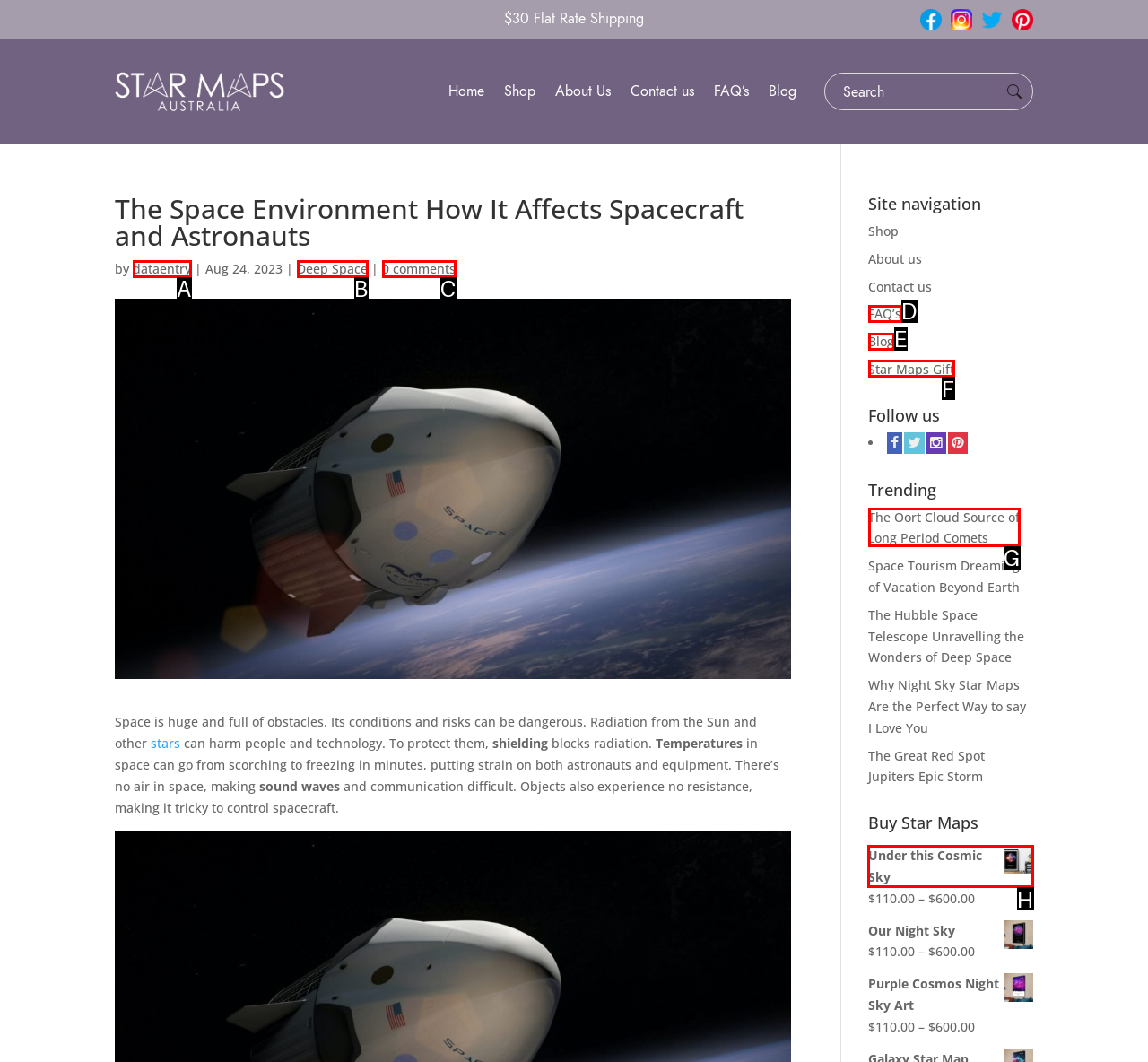Identify the correct option to click in order to complete this task: Buy customized celestial artwork
Answer with the letter of the chosen option directly.

H